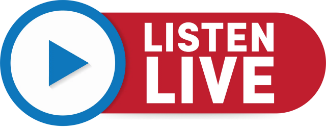What is the color of the background of the 'Listen Live' button?
Based on the image, provide your answer in one word or phrase.

Bold red